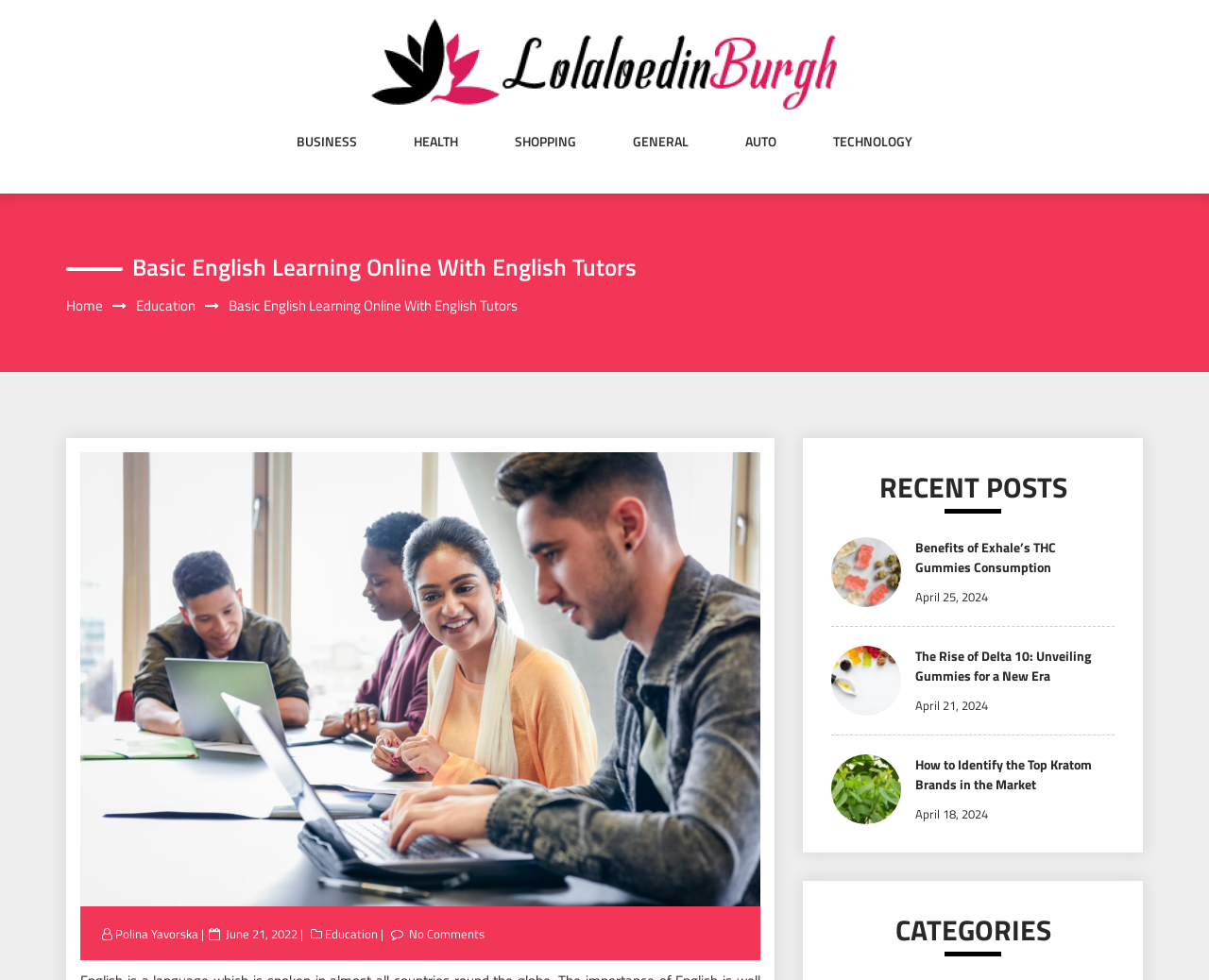Using the description "aria-label="Share on facebook"", locate and provide the bounding box of the UI element.

None